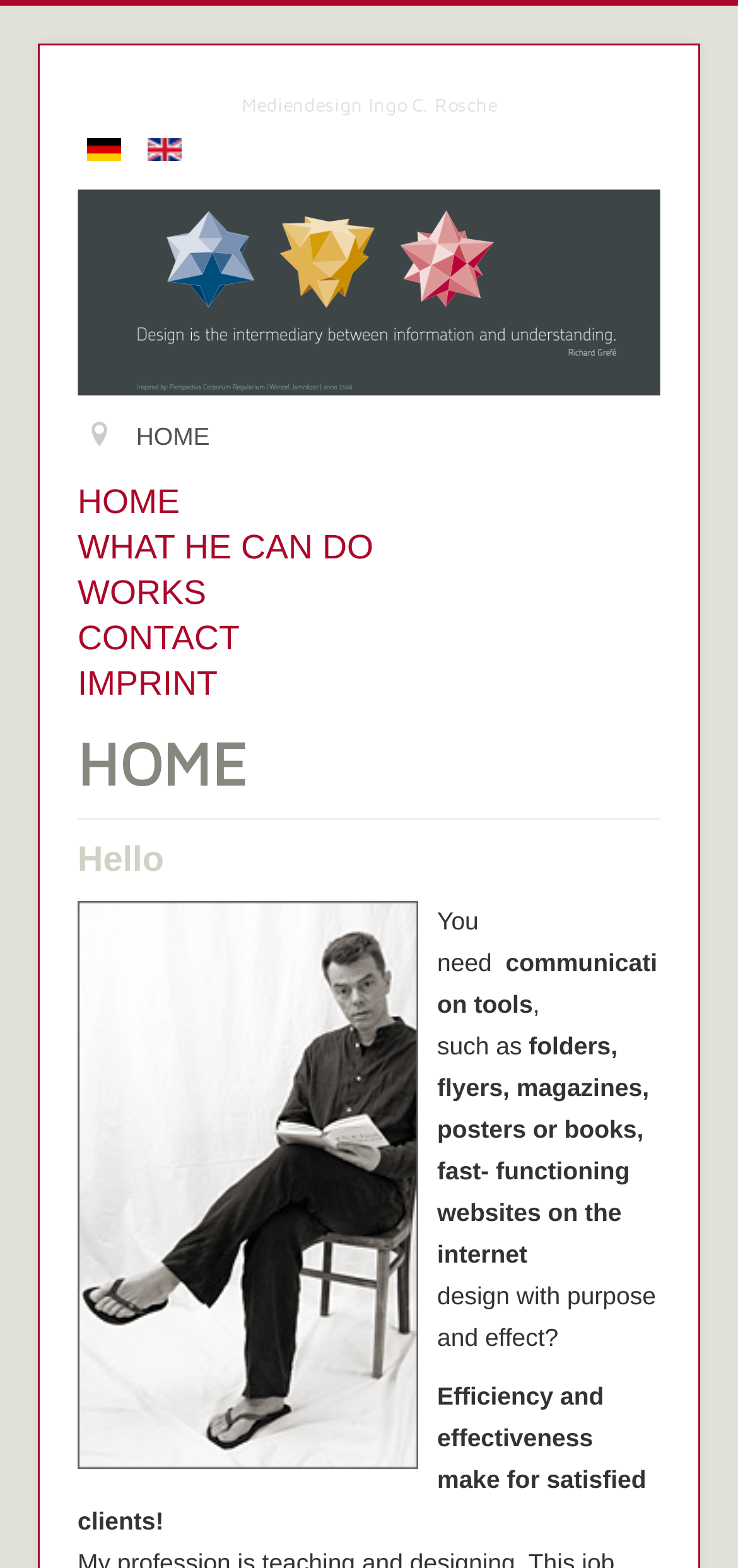From the details in the image, provide a thorough response to the question: What is the purpose of the design services offered?

The purpose of the design services offered is to achieve efficiency and effectiveness, as indicated by the text 'Efficiency and effectiveness make for satisfied clients!' at the bottom of the webpage.